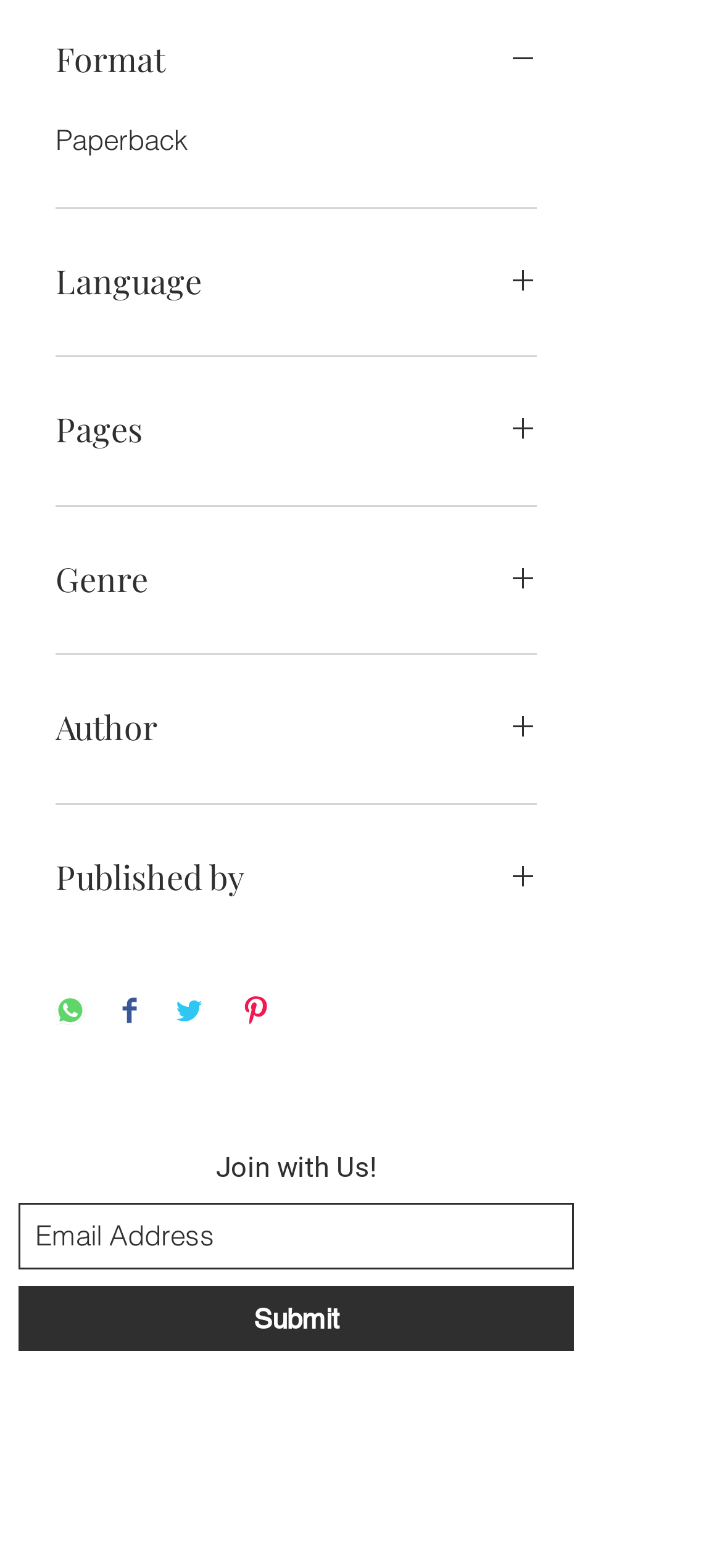Please locate the bounding box coordinates for the element that should be clicked to achieve the following instruction: "Click the Share on WhatsApp button". Ensure the coordinates are given as four float numbers between 0 and 1, i.e., [left, top, right, bottom].

[0.077, 0.635, 0.118, 0.657]